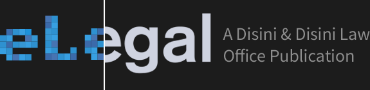Use a single word or phrase to answer the question: What is the style of the font used in the logo?

Pixelated or digital-style